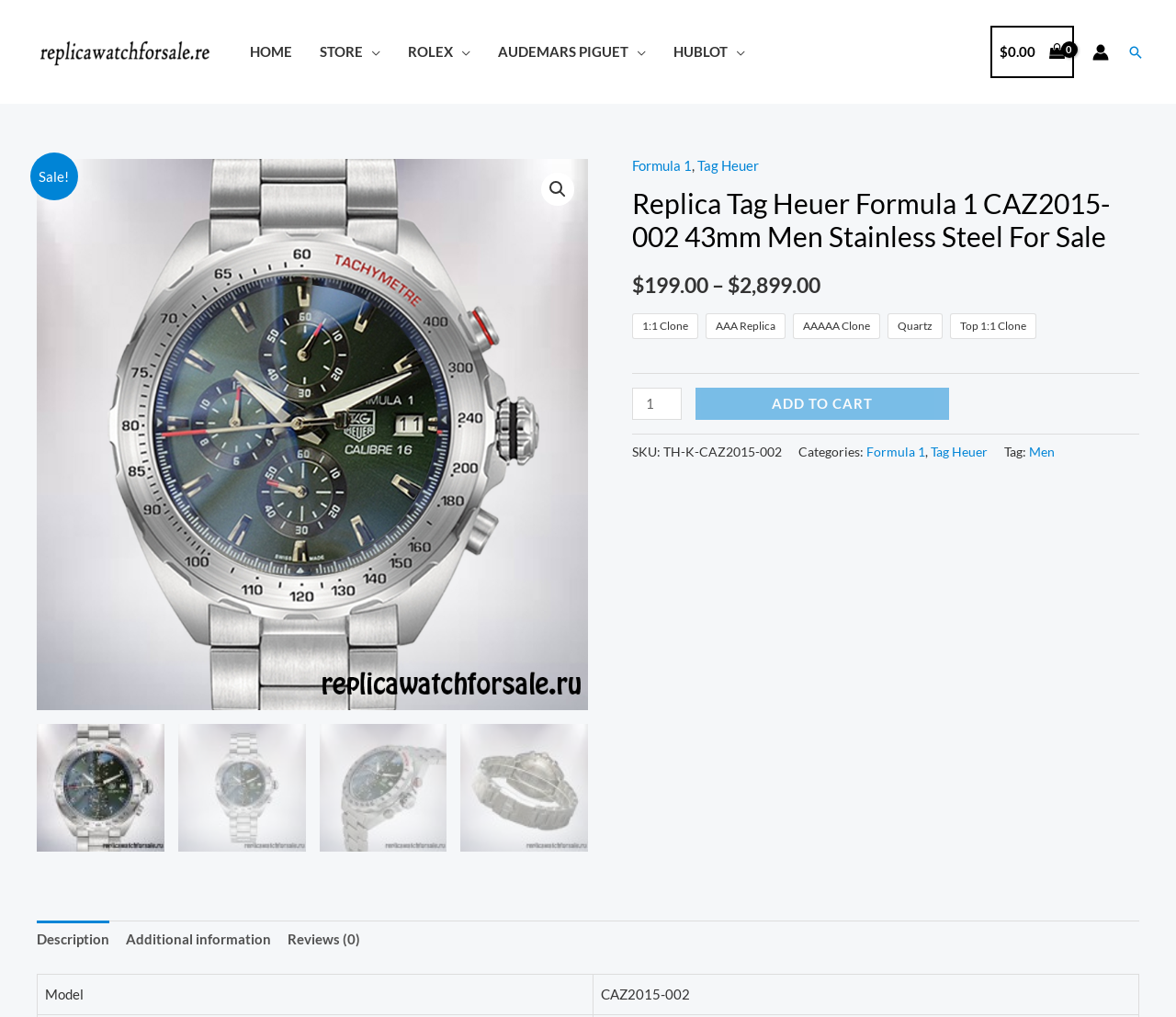Provide a one-word or brief phrase answer to the question:
What is the material of the band?

316L